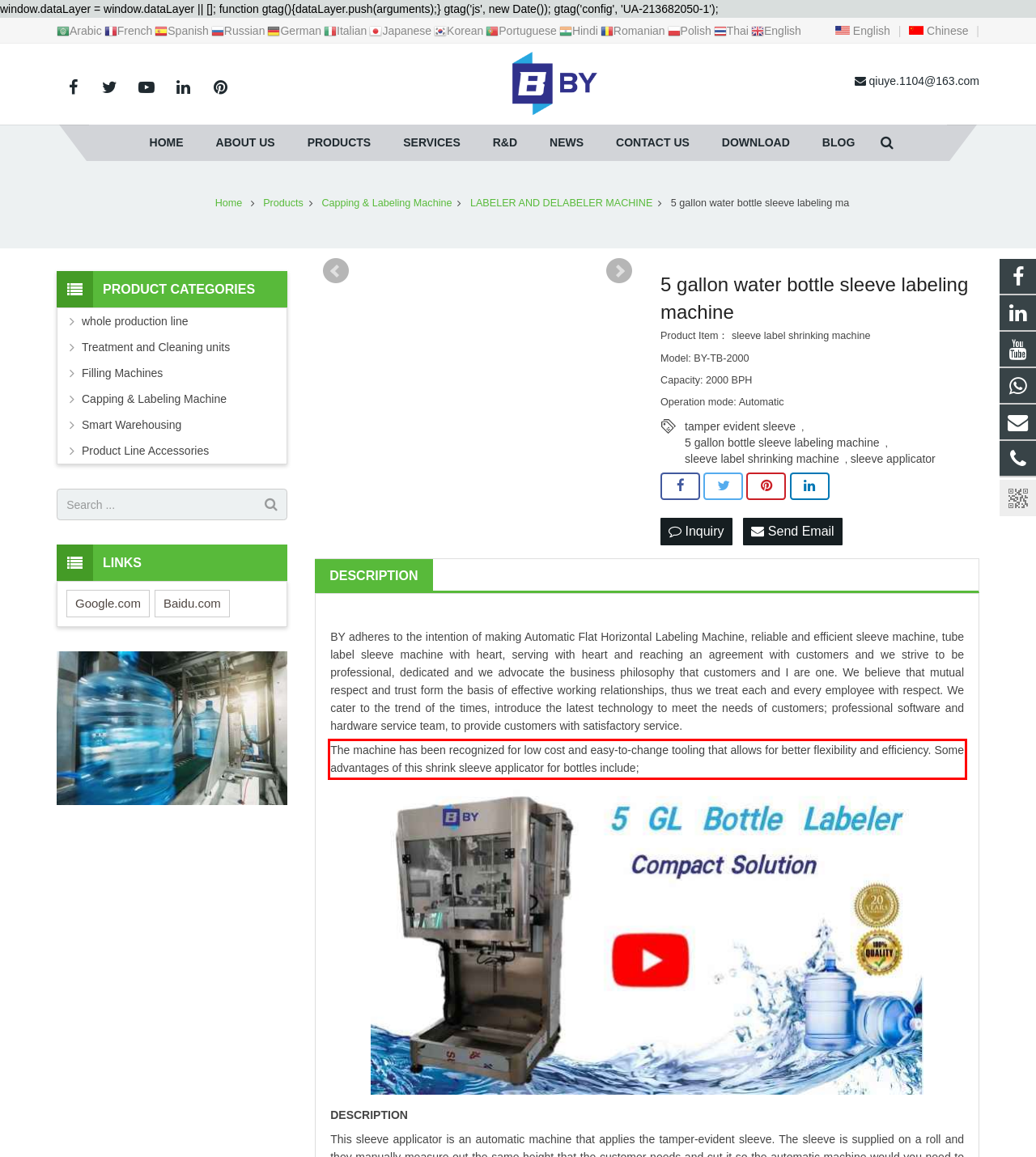Your task is to recognize and extract the text content from the UI element enclosed in the red bounding box on the webpage screenshot.

The machine has been recognized for low cost and easy-to-change tooling that allows for better flexibility and efficiency. Some advantages of this shrink sleeve applicator for bottles include;